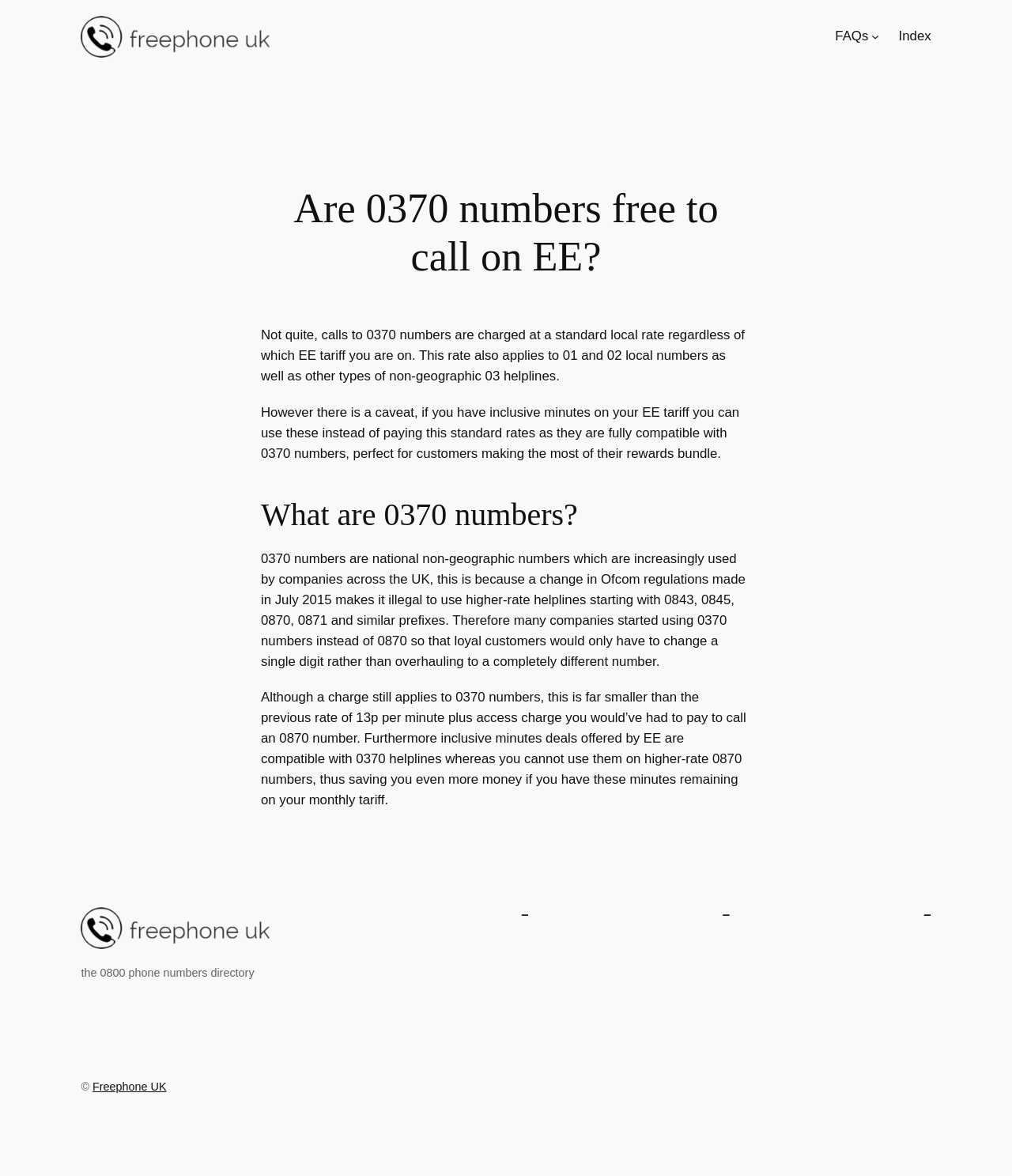Given the following UI element description: "Tweet", find the bounding box coordinates in the webpage screenshot.

None